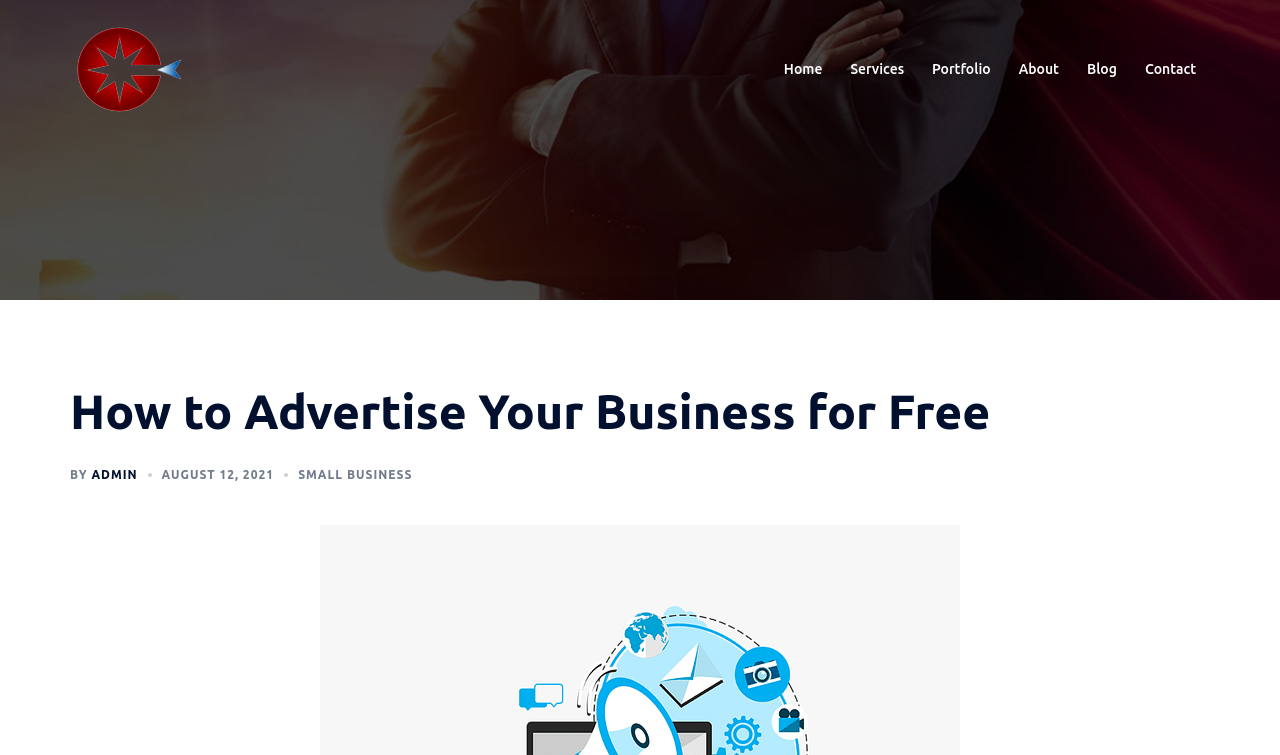Bounding box coordinates are specified in the format (top-left x, top-left y, bottom-right x, bottom-right y). All values are floating point numbers bounded between 0 and 1. Please provide the bounding box coordinate of the region this sentence describes: small business

[0.233, 0.619, 0.322, 0.637]